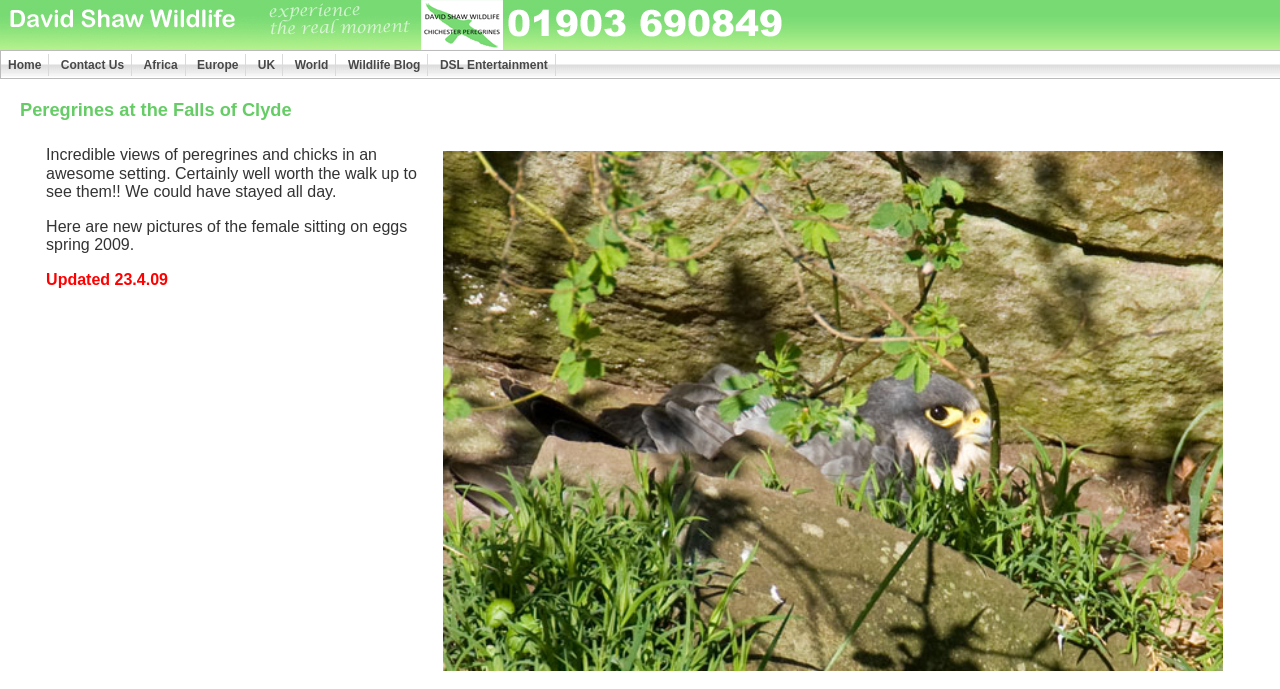Answer the question below using just one word or a short phrase: 
How many images are on the page?

2